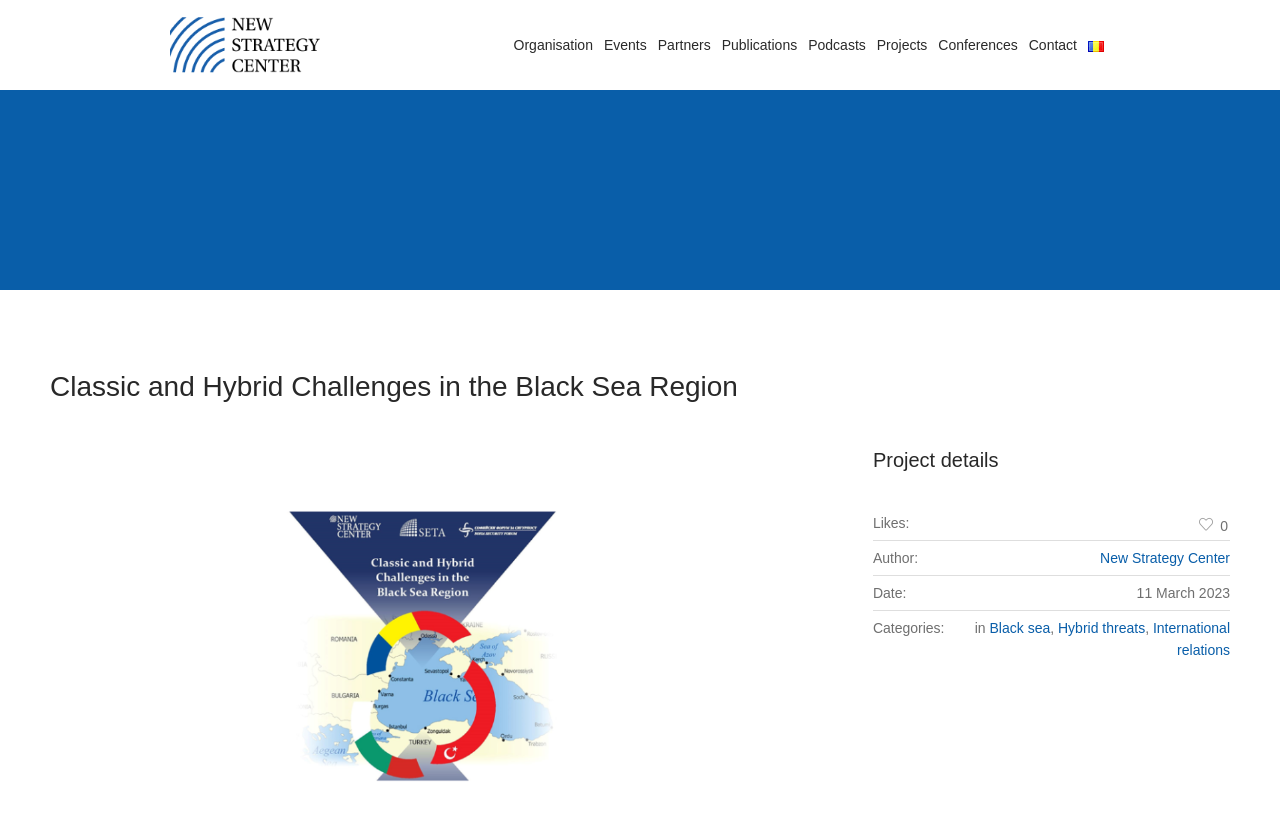Create a detailed summary of the webpage's content and design.

The webpage is about "Classic and Hybrid Challenges in the Black Sea Region" and is related to the New Strategy Center. At the top, there is a logo image of the New Strategy Center. Below the logo, there is a navigation menu with 9 links: Organisation, Events, Partners, Publications, Podcasts, Projects, Conferences, Contact, and Română, which also has a small flag image next to it.

The main content of the page is divided into two sections. The first section has a large heading that repeats the title of the webpage. The second section has a heading "Project details" and contains several pieces of information about the project, including the number of likes, the author, the date "11 March 2023", and categories "Black sea", "Hybrid threats", and "International relations", which are all clickable links.

Overall, the webpage has a simple and organized structure, with a clear hierarchy of headings and a prominent navigation menu at the top.